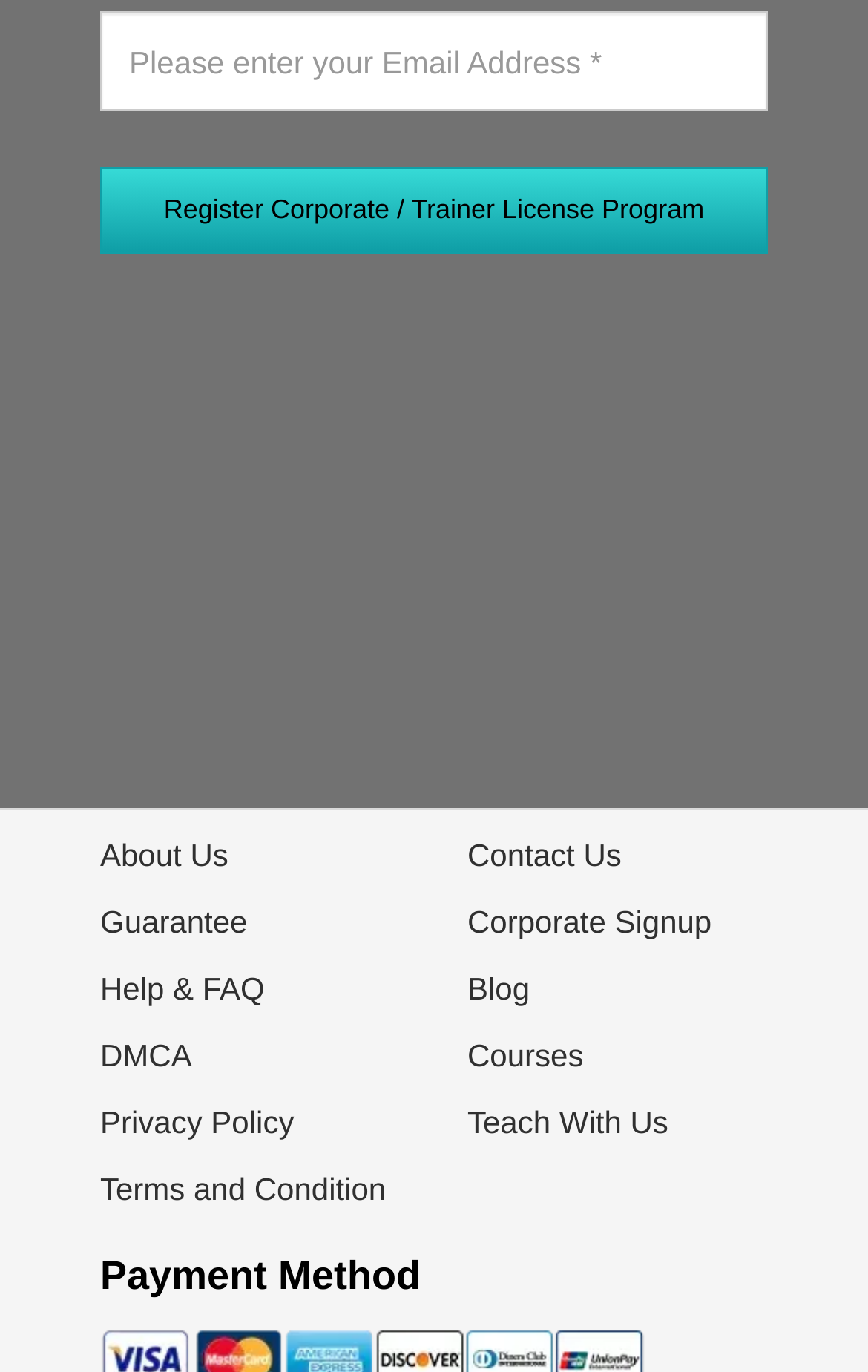Please specify the bounding box coordinates of the element that should be clicked to execute the given instruction: 'Contact Us'. Ensure the coordinates are four float numbers between 0 and 1, expressed as [left, top, right, bottom].

[0.538, 0.61, 0.716, 0.636]